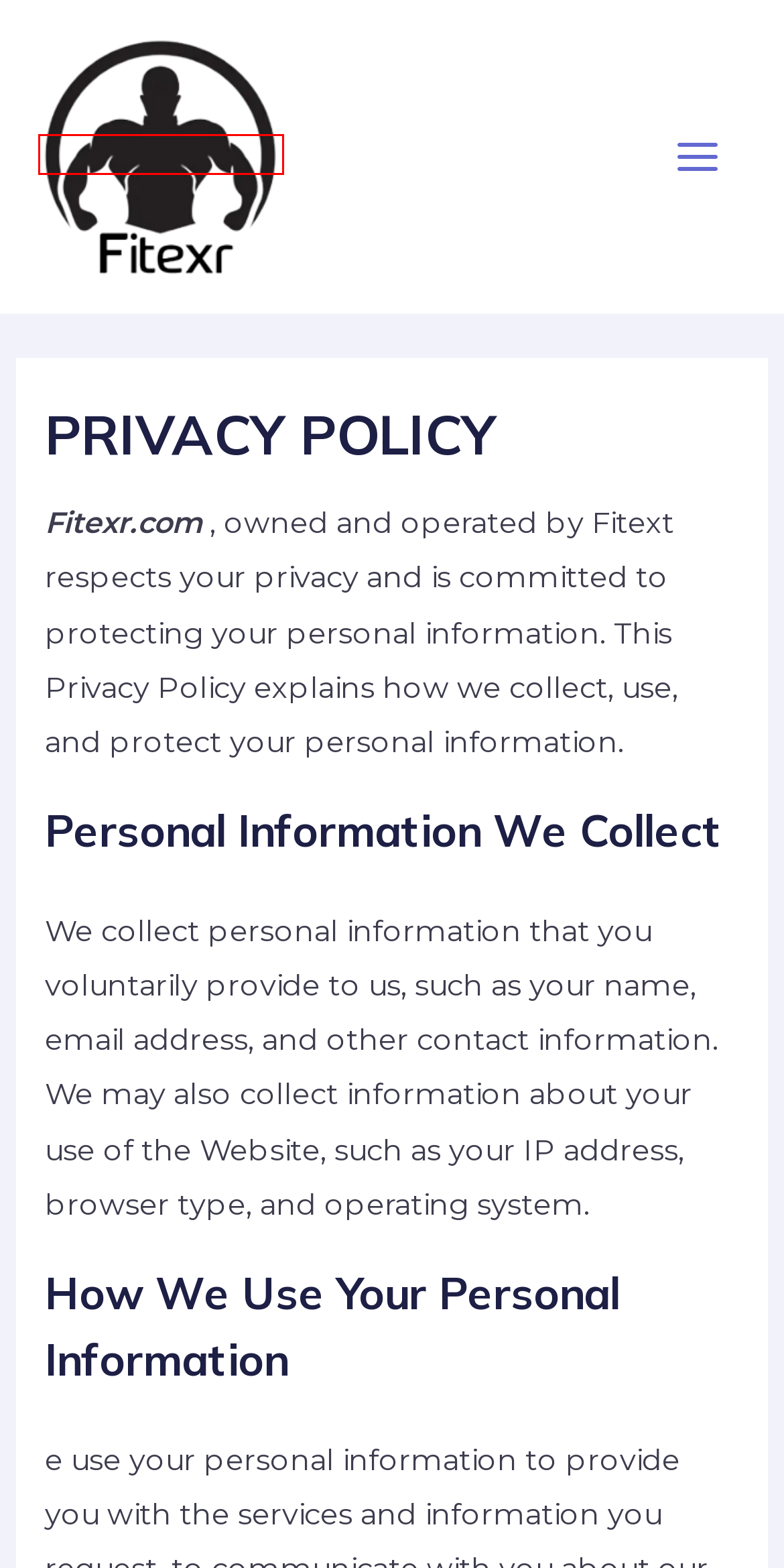Consider the screenshot of a webpage with a red bounding box and select the webpage description that best describes the new page that appears after clicking the element inside the red box. Here are the candidates:
A. Nutrition - fitexr
B. Stress Management - fitexr
C. Mental Health - fitexr
D. DISCLAIMER - fitexr
E. Health and Wellness. - fitexr
F. HOME - fitexr
G. TERMS AND CONDITIONS - fitexr
H. ABOUT US - fitexr

F